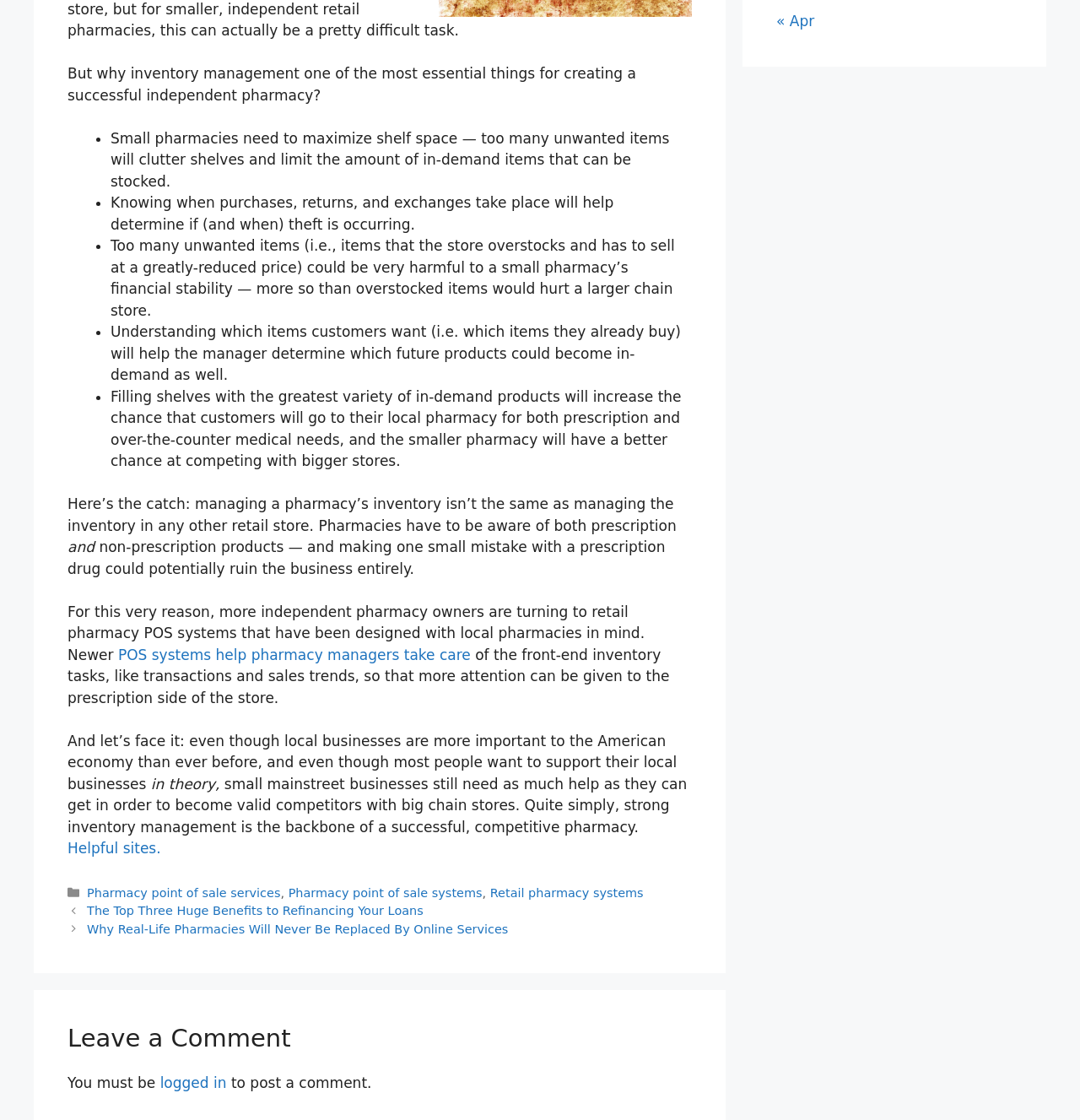Identify the bounding box coordinates of the element to click to follow this instruction: 'Click on 'logged in''. Ensure the coordinates are four float values between 0 and 1, provided as [left, top, right, bottom].

[0.148, 0.959, 0.21, 0.974]